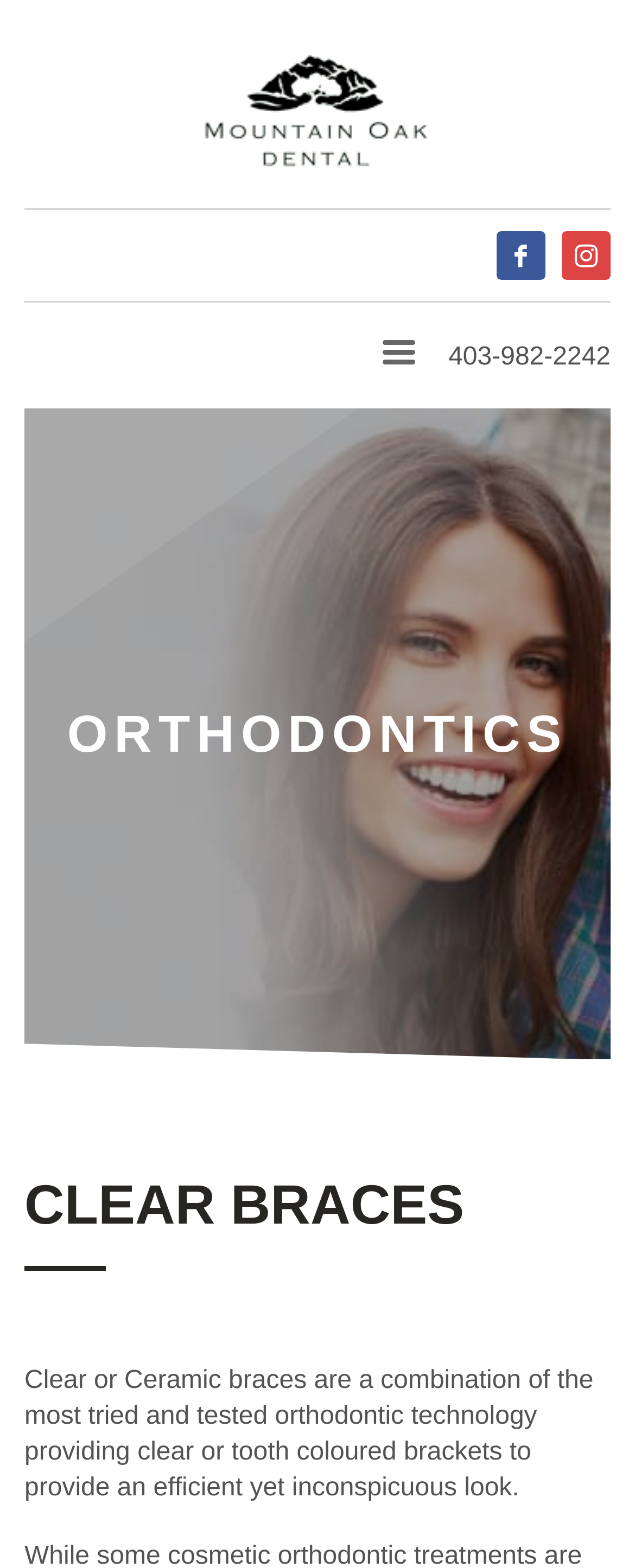What is the phone number of Mountain Oak Dental?
Please provide a comprehensive answer based on the contents of the image.

I found the phone number by looking at the static text element on the webpage, which is located at the top right corner with a bounding box of [0.706, 0.219, 0.962, 0.237]. The text content of this element is '403-982-2242', which is likely the phone number of Mountain Oak Dental.